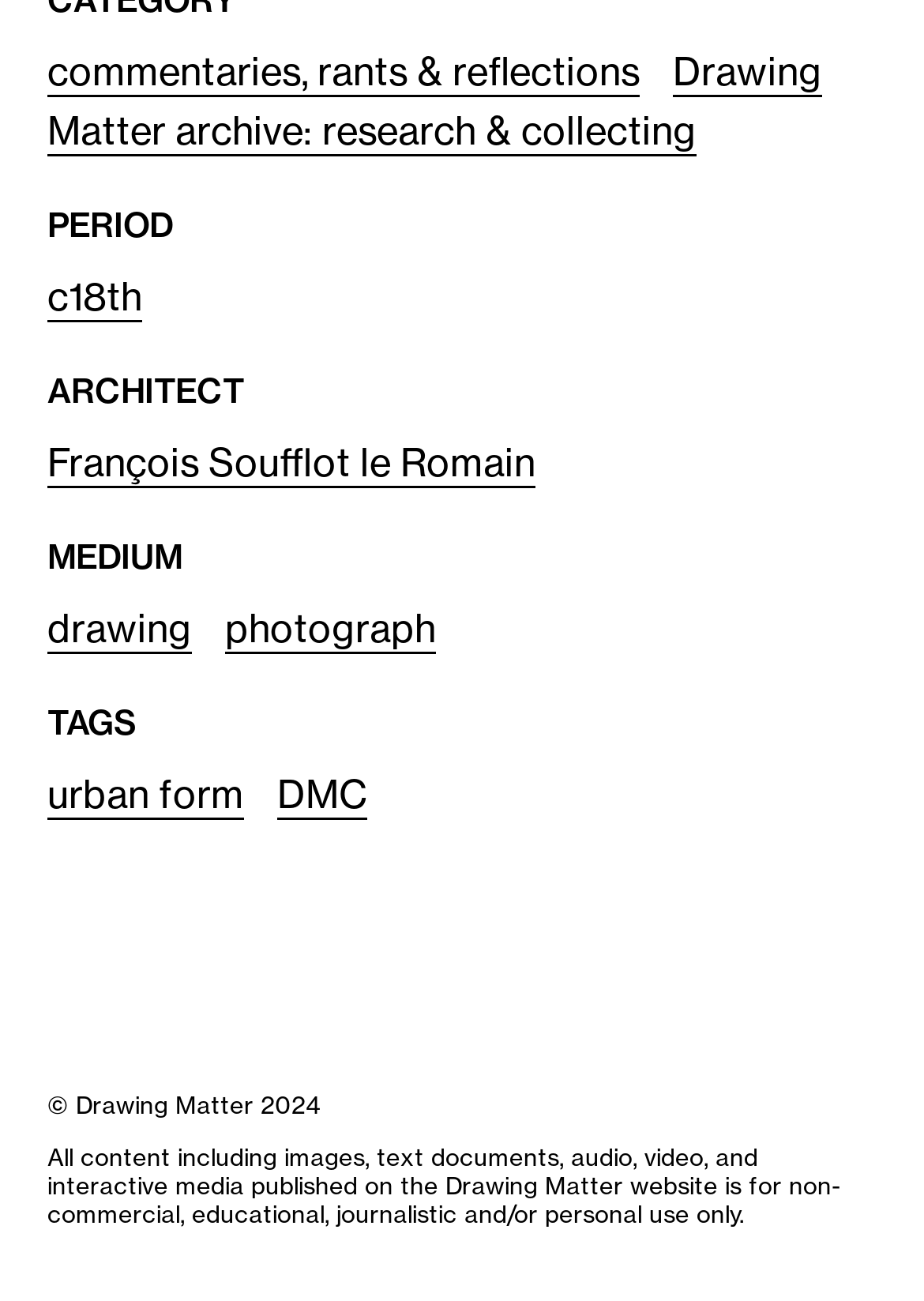Using a single word or phrase, answer the following question: 
How many types of mediums are mentioned on the webpage?

2